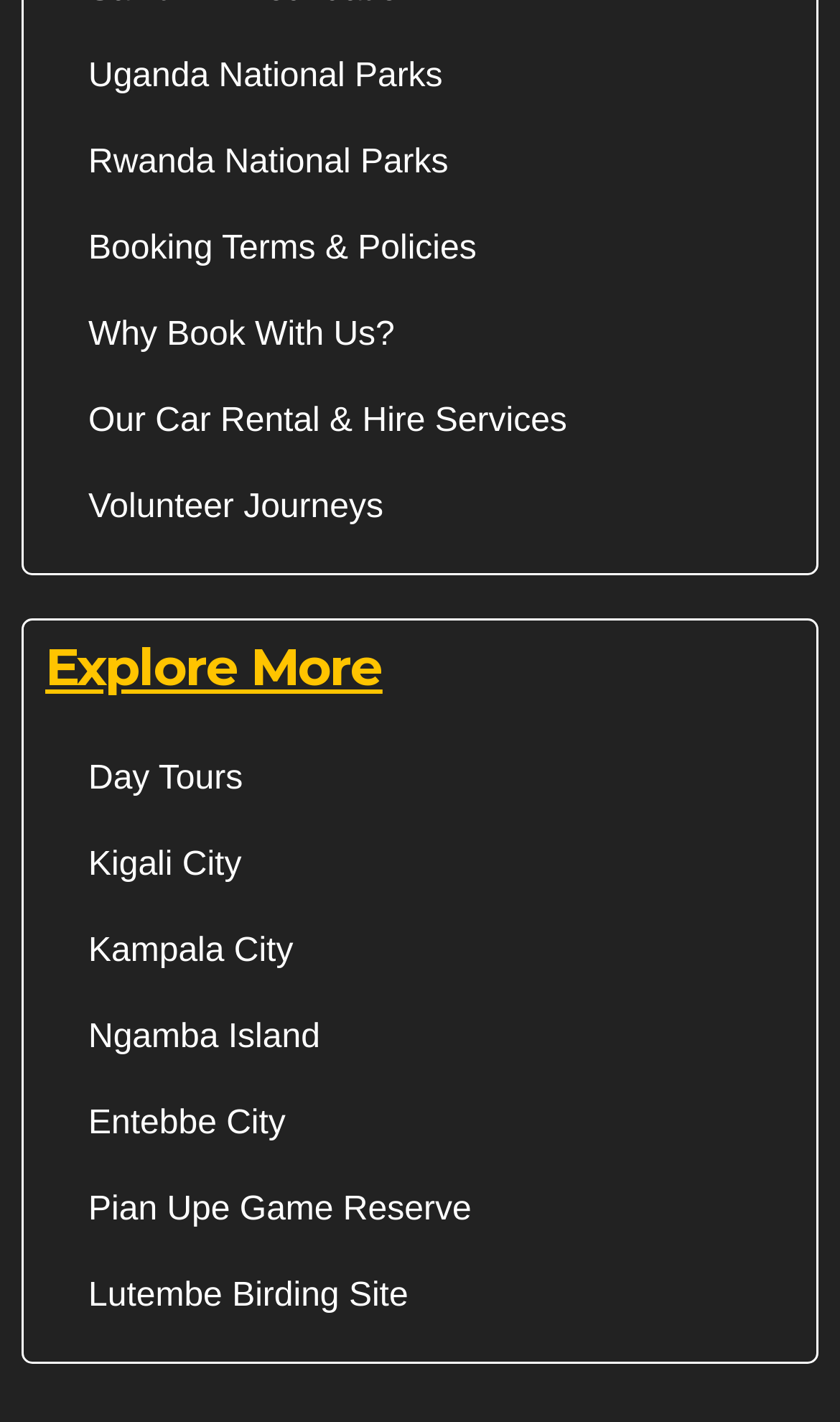Locate the bounding box coordinates of the clickable element to fulfill the following instruction: "Explore Lutembe Birding Site". Provide the coordinates as four float numbers between 0 and 1 in the format [left, top, right, bottom].

[0.054, 0.882, 0.946, 0.942]